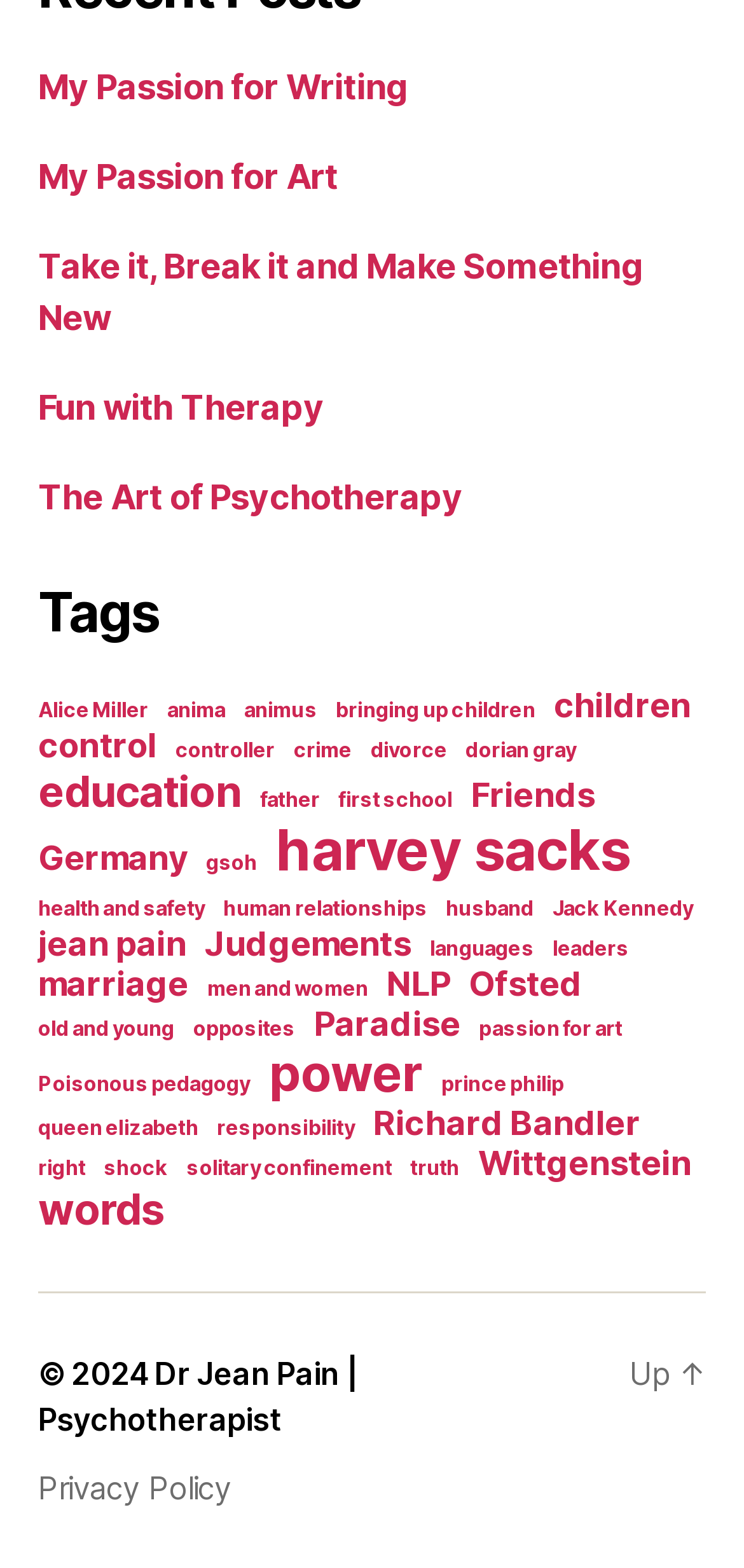Find the bounding box coordinates for the area that should be clicked to accomplish the instruction: "Read about 'Alice Miller'".

[0.051, 0.445, 0.199, 0.461]